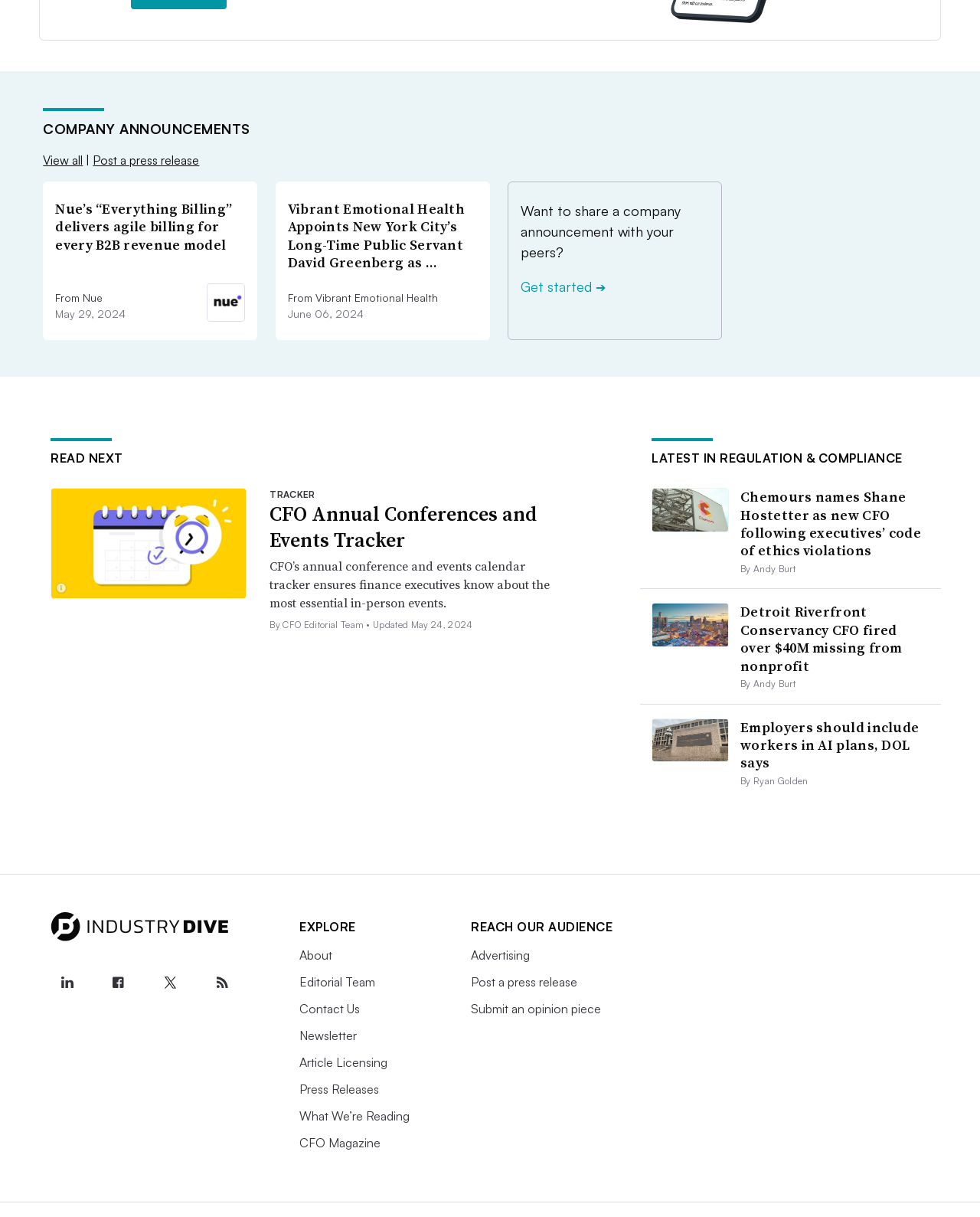Answer the question with a brief word or phrase:
What is the topic of the 'LATEST IN REGULATION & COMPLIANCE' section?

Regulation & Compliance